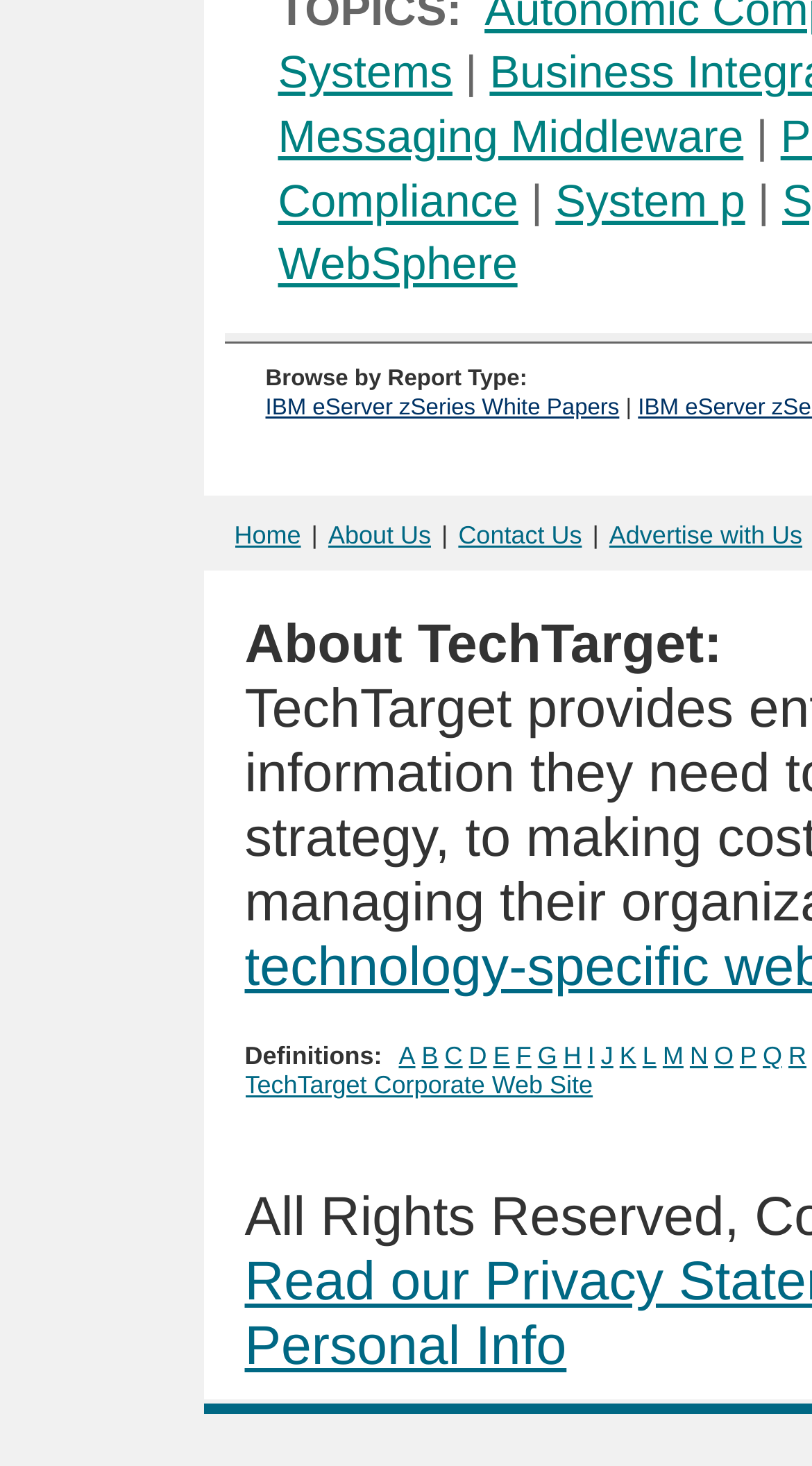Pinpoint the bounding box coordinates of the element you need to click to execute the following instruction: "Browse messaging middleware". The bounding box should be represented by four float numbers between 0 and 1, in the format [left, top, right, bottom].

[0.342, 0.075, 0.916, 0.111]